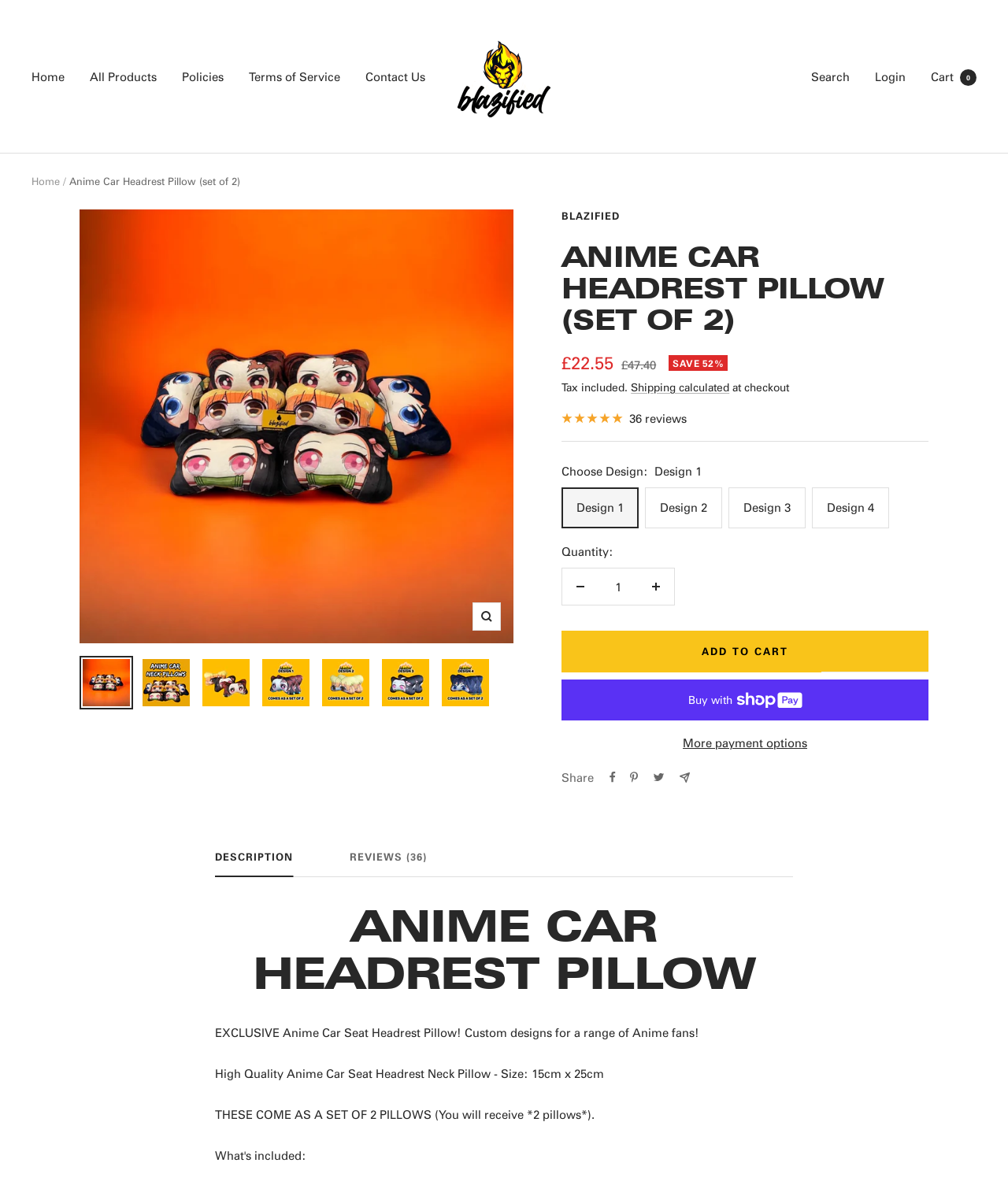Locate the primary heading on the webpage and return its text.

ANIME CAR HEADREST PILLOW (SET OF 2)